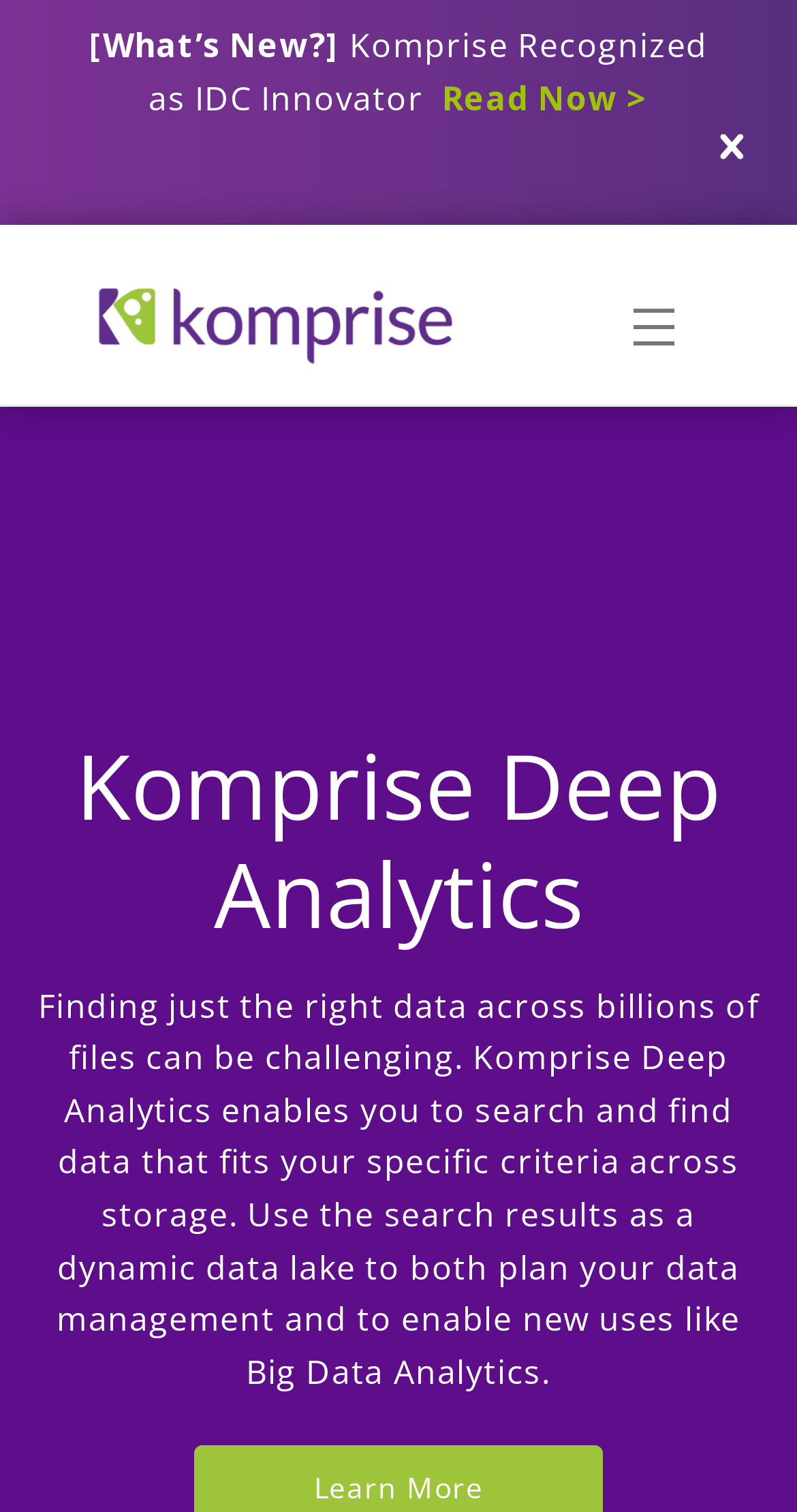What is the relationship between the search results and data management?
Answer the question with detailed information derived from the image.

According to the webpage, the search results can be used as a dynamic data lake to both plan data management and enable new uses like Big Data Analytics, indicating that the search results have a direct impact on planning data management.